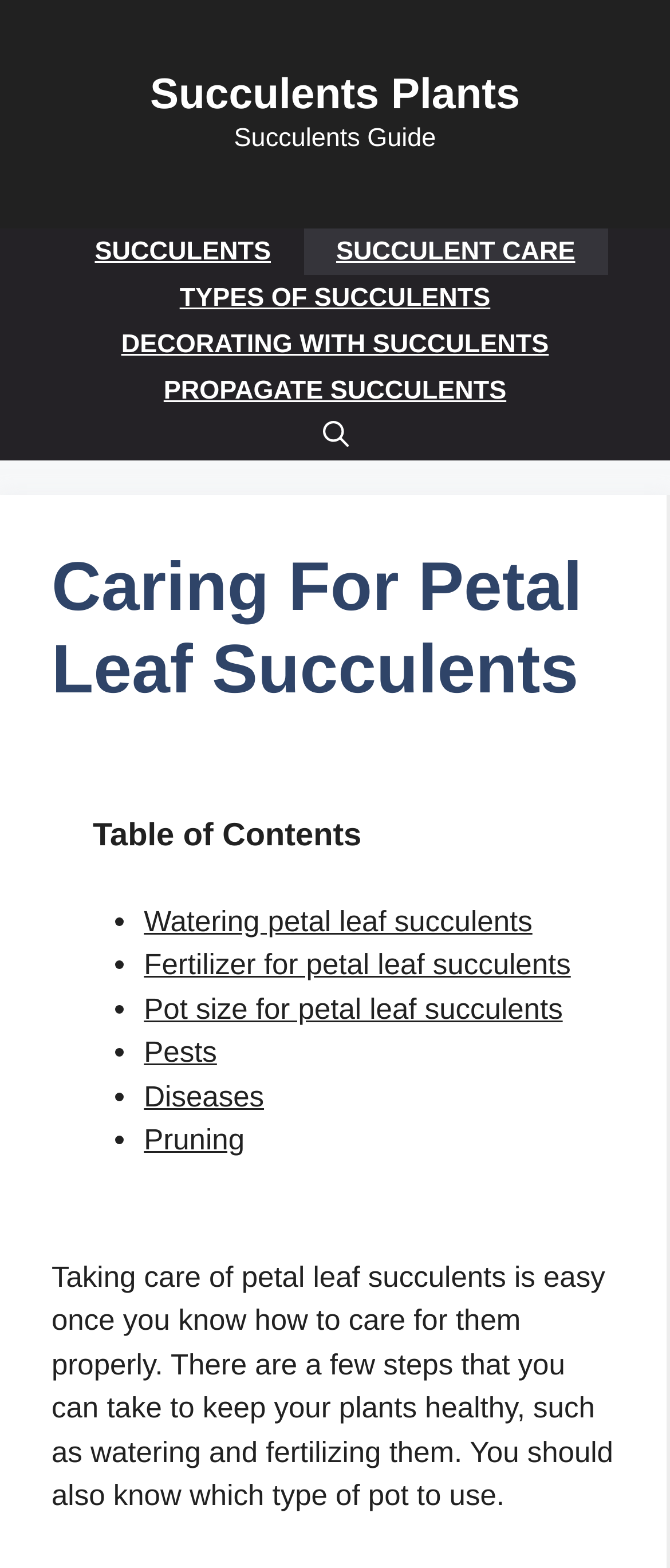What is the purpose of the 'Open search' button?
Please answer the question as detailed as possible.

The 'Open search' button is likely intended to allow users to search for specific information within the website, as it is located in the navigation section and has a clear label indicating its purpose.